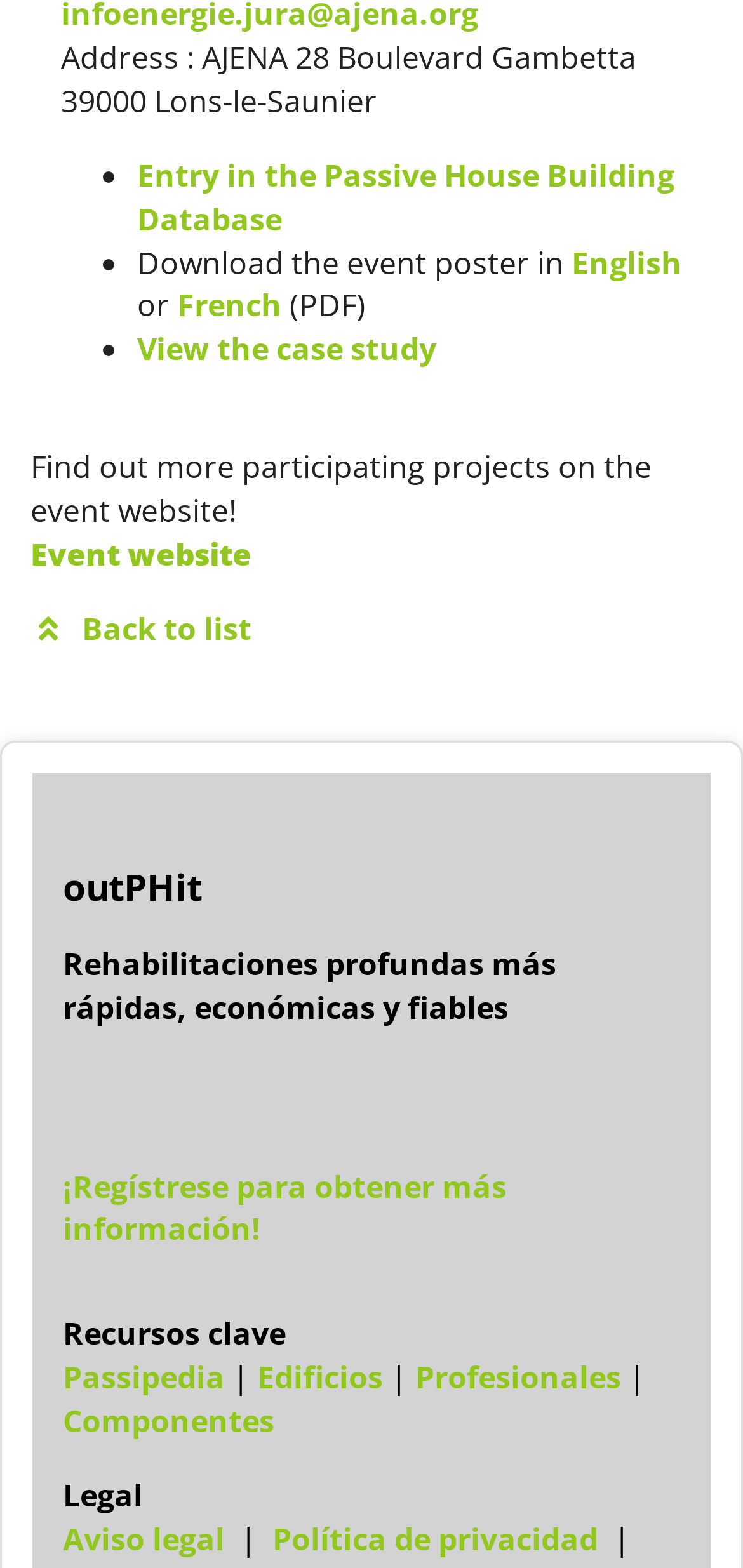Kindly respond to the following question with a single word or a brief phrase: 
What is the address of the project?

AJENA 28 Boulevard Gambetta 39000 Lons-le-Saunier